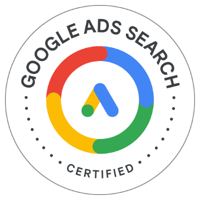Explain the image in a detailed and descriptive way.

The image features a circular certification badge for Google Ads Search, prominently identifying its status as "Certified." The badge is designed with vibrant colors, including red, yellow, green, and blue, forming a circular motif that encapsulates a stylized letter 'A' at its center. Surrounding the central icon is a dotted border and the words "GOOGLE ADS SEARCH" in bold, emphasizing the certification's credibility and the power of Google Ads in search marketing. This badge signifies proficiency and expertise in leveraging Google Ads for effective online advertising strategies.